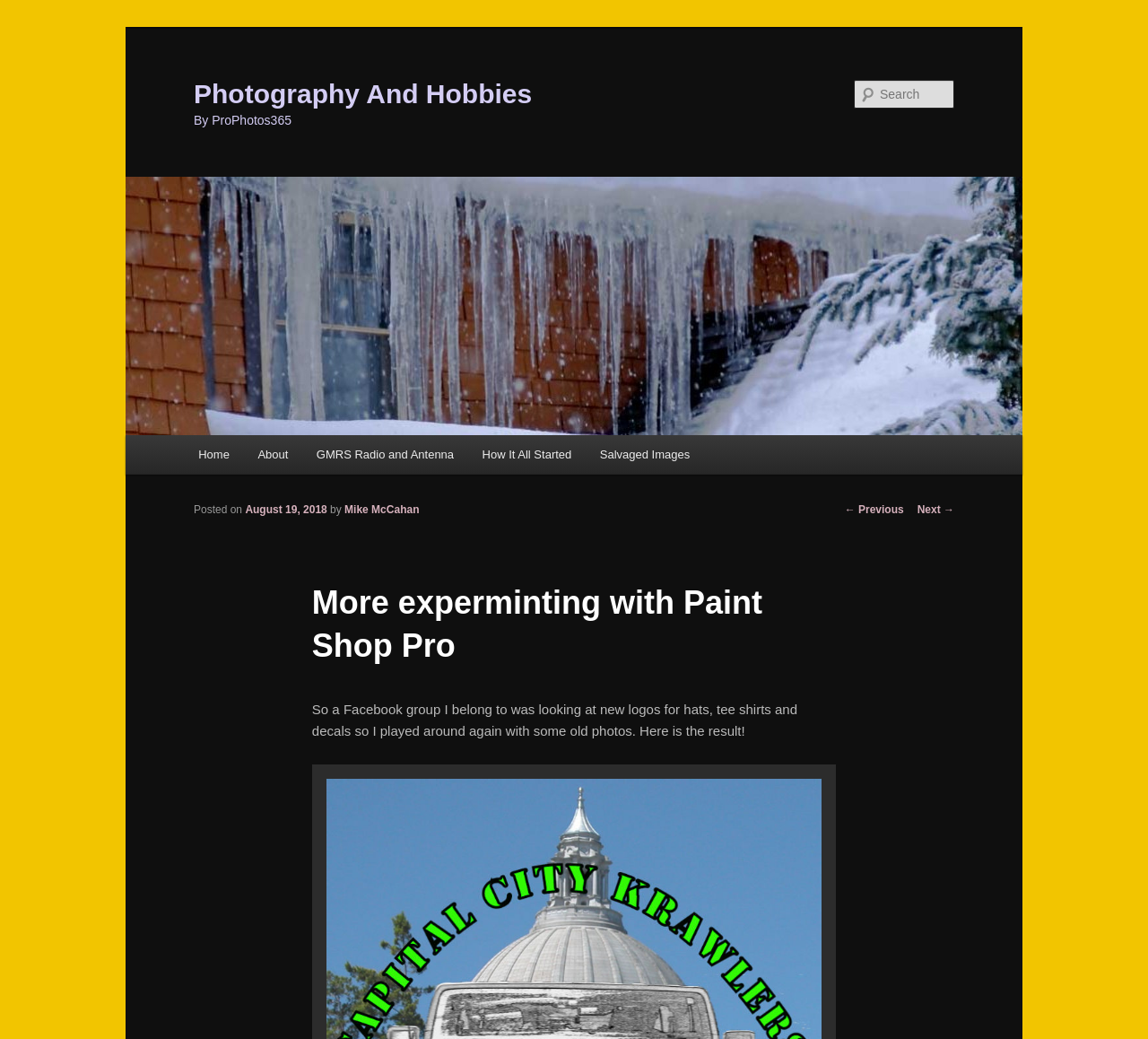What is the main topic of the post?
Using the information from the image, provide a comprehensive answer to the question.

I determined the main topic of the post by looking at the heading element with the text 'More experminting with Paint Shop Pro' which appears at the top of the post content.